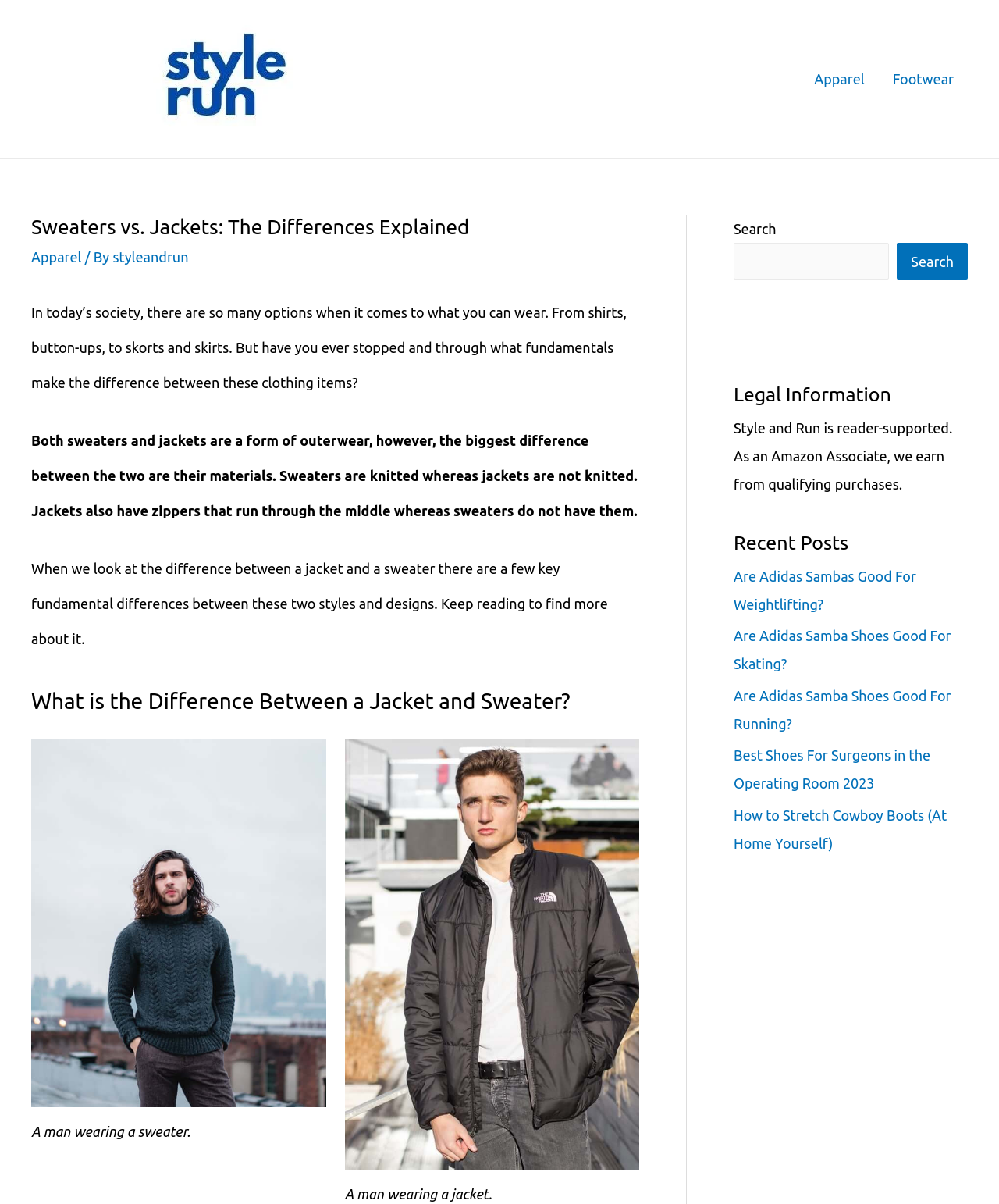What is the title or heading displayed on the webpage?

Sweaters vs. Jackets: The Differences Explained